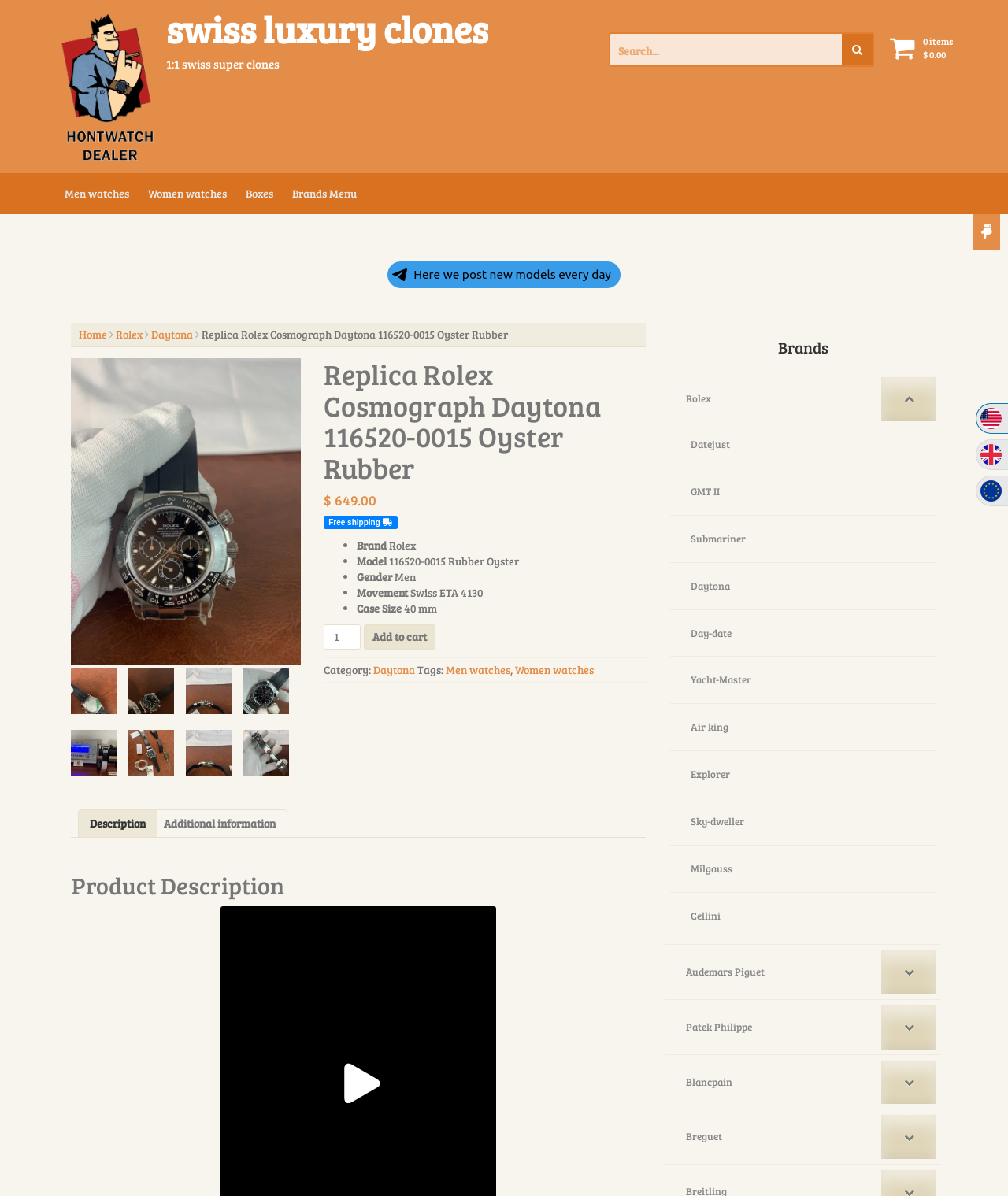Consider the image and give a detailed and elaborate answer to the question: 
What is the price of the watch?

I determined the answer by looking at the product description section, where it lists the price as '$649.00'.